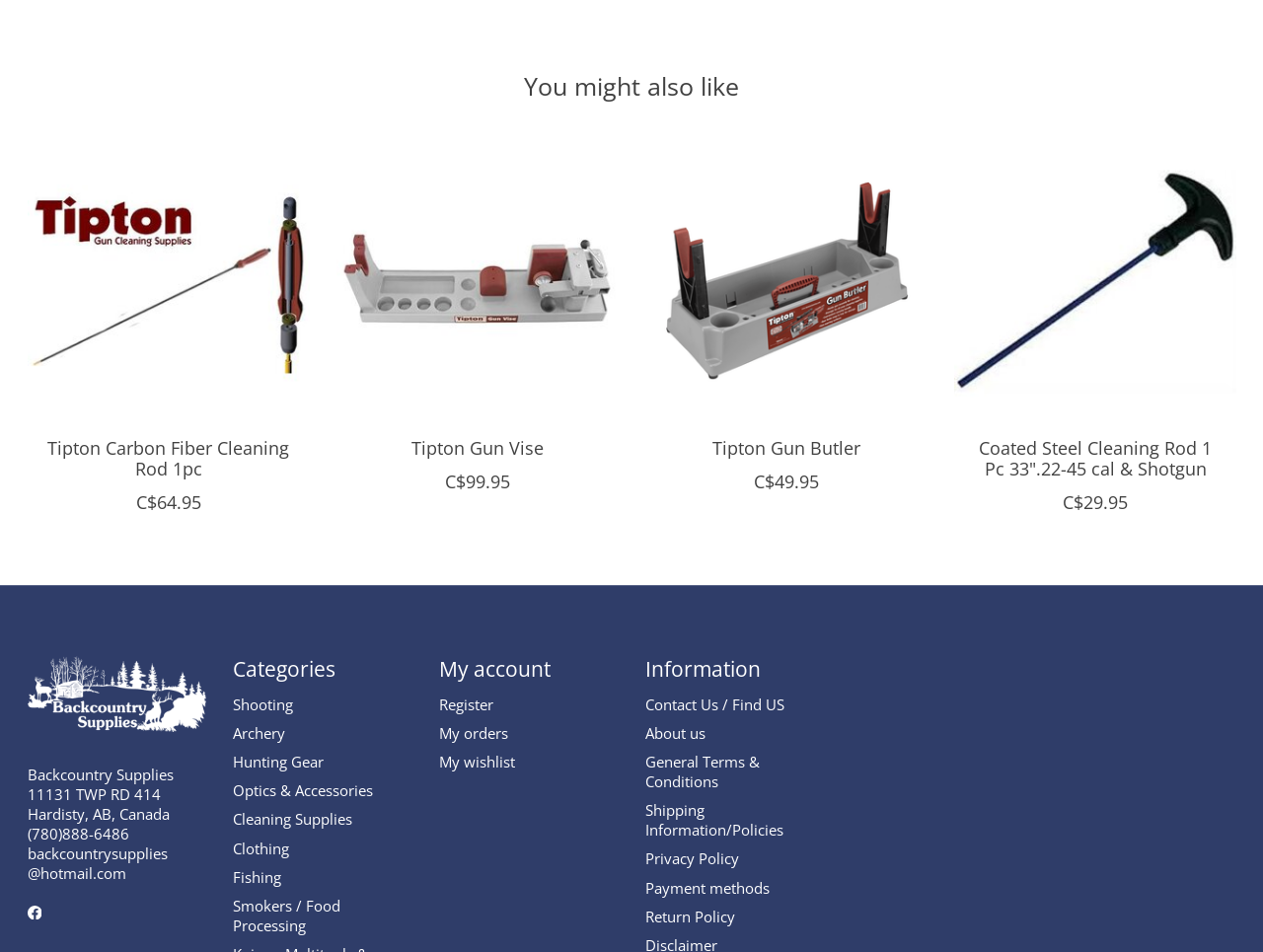Given the element description "Smokers / Food Processing" in the screenshot, predict the bounding box coordinates of that UI element.

[0.185, 0.94, 0.27, 0.981]